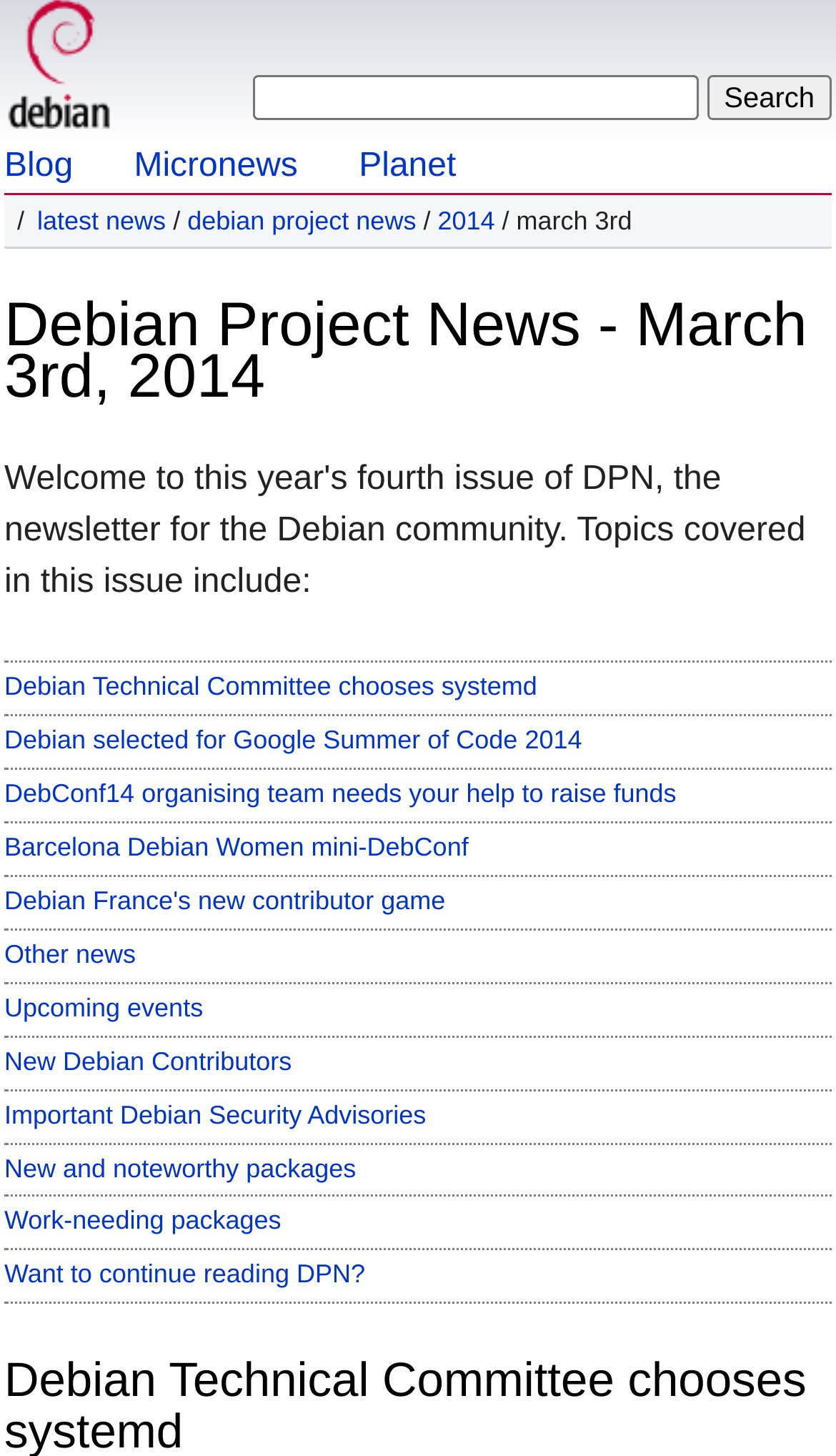Determine the bounding box coordinates of the element that should be clicked to execute the following command: "Check other news".

[0.005, 0.64, 0.995, 0.673]